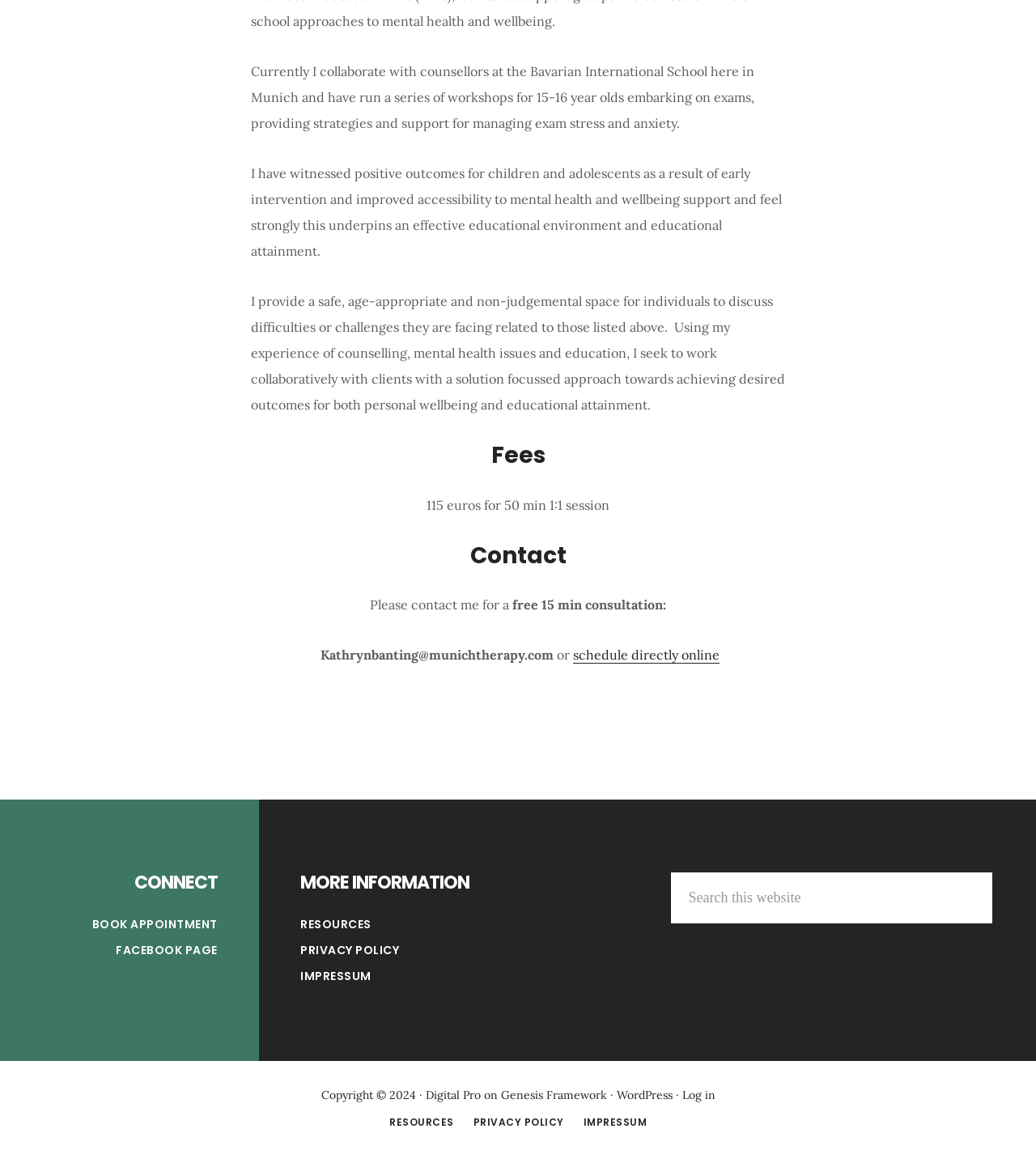Find the bounding box coordinates of the element to click in order to complete the given instruction: "Go to the 'RESOURCES' page."

[0.29, 0.797, 0.358, 0.811]